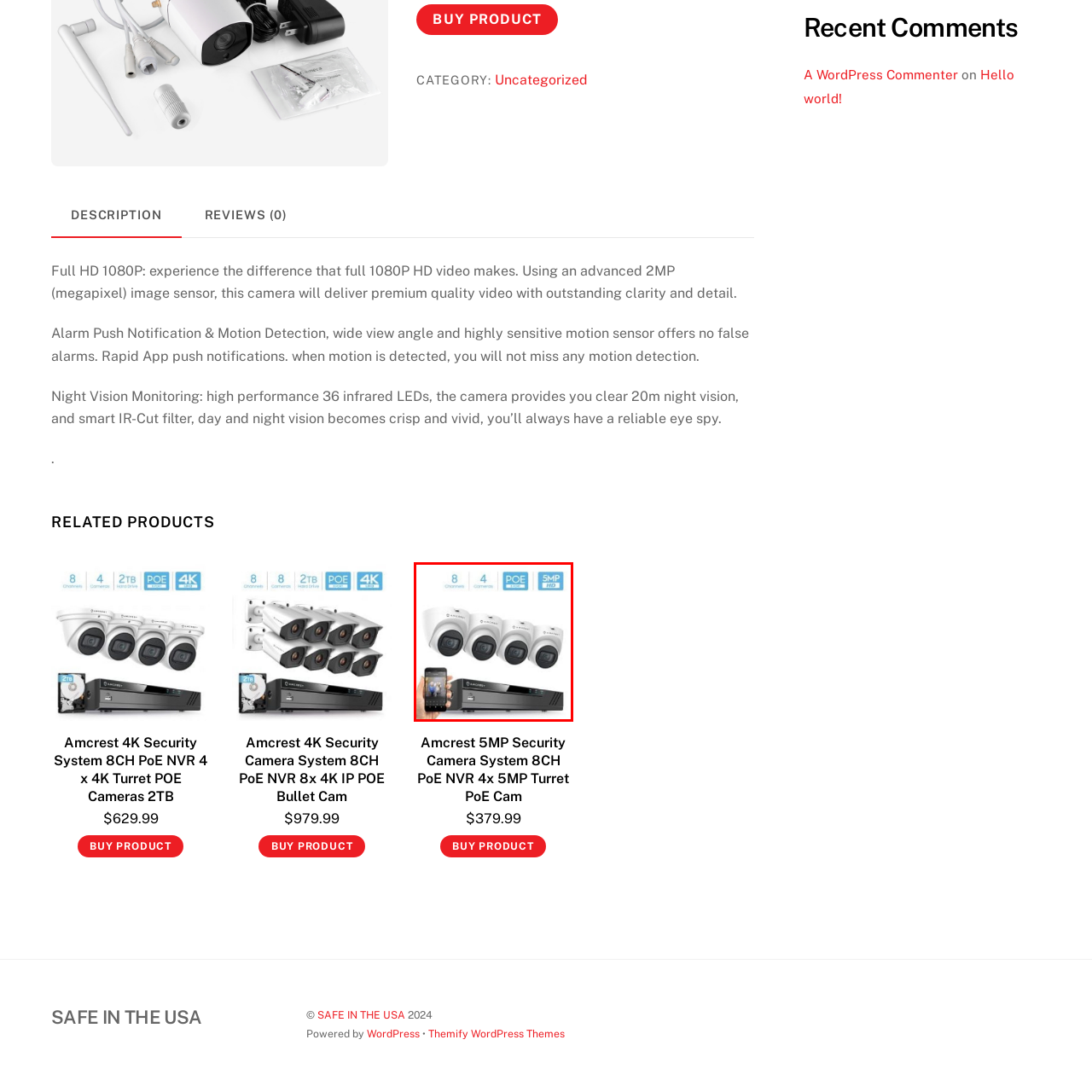How many channels does the system support?
Consider the portion of the image within the red bounding box and answer the question as detailed as possible, referencing the visible details.

The caption states that the system supports up to 8 channels, providing versatility for various surveillance needs.